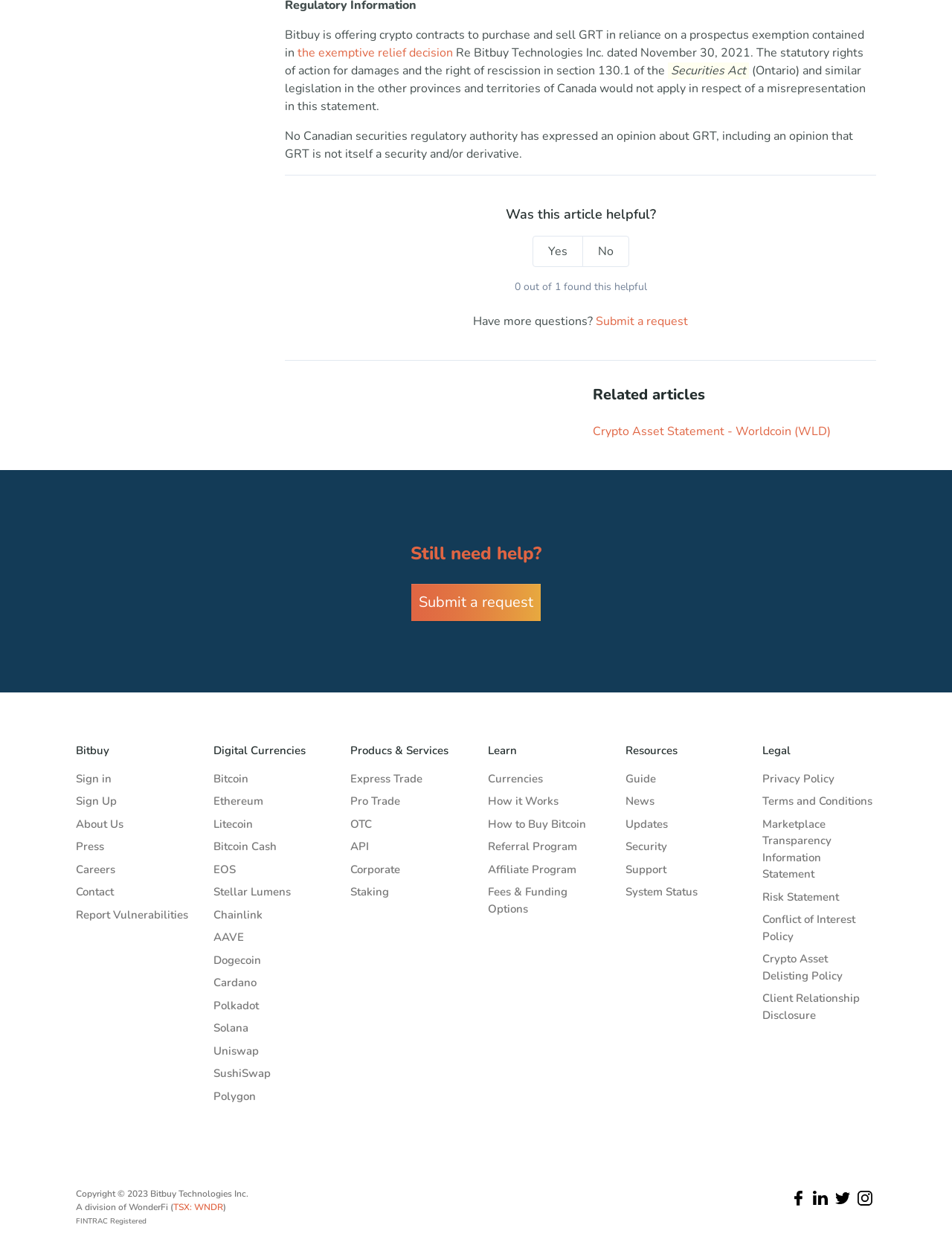Identify the bounding box of the HTML element described here: "Conflict of Interest Policy". Provide the coordinates as four float numbers between 0 and 1: [left, top, right, bottom].

[0.801, 0.729, 0.899, 0.754]